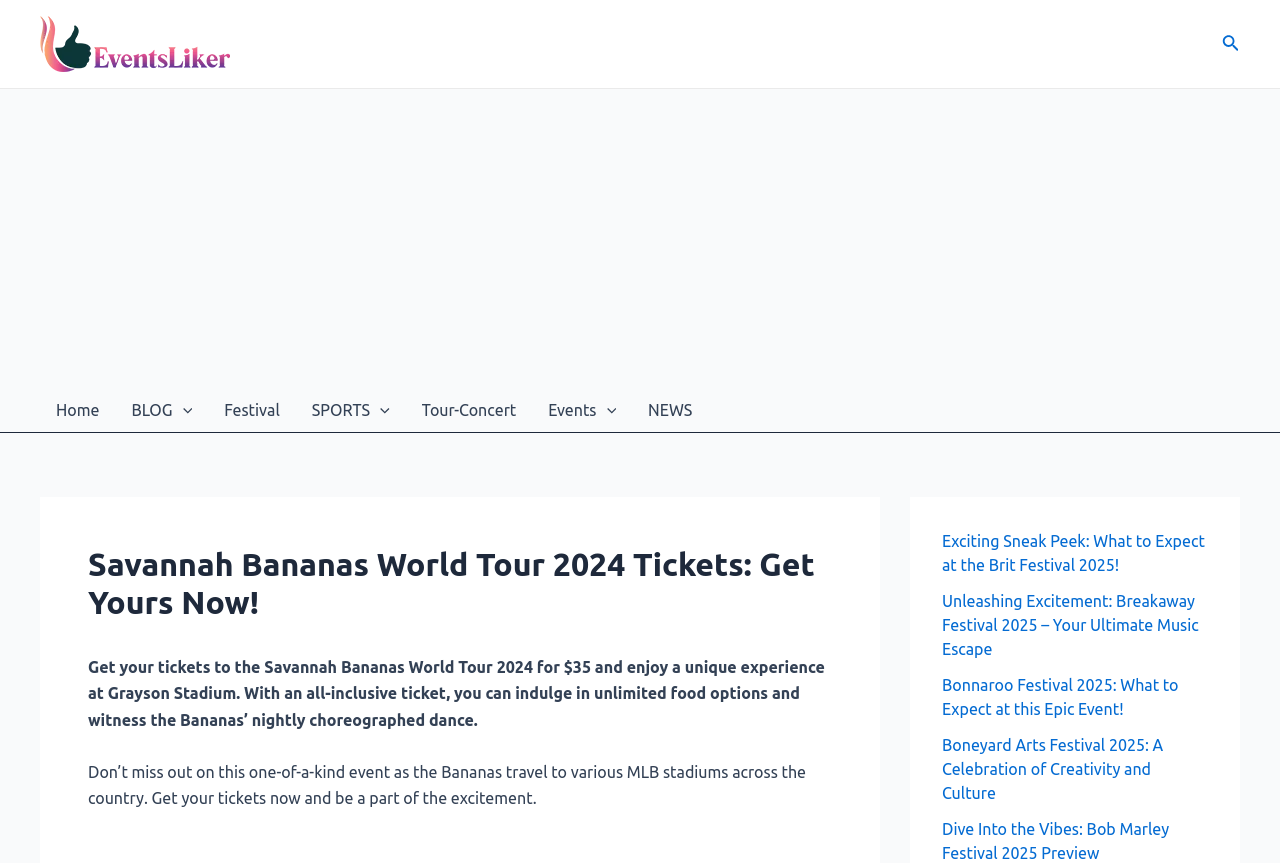Determine the main headline of the webpage and provide its text.

Savannah Bananas World Tour 2024 Tickets: Get Yours Now!